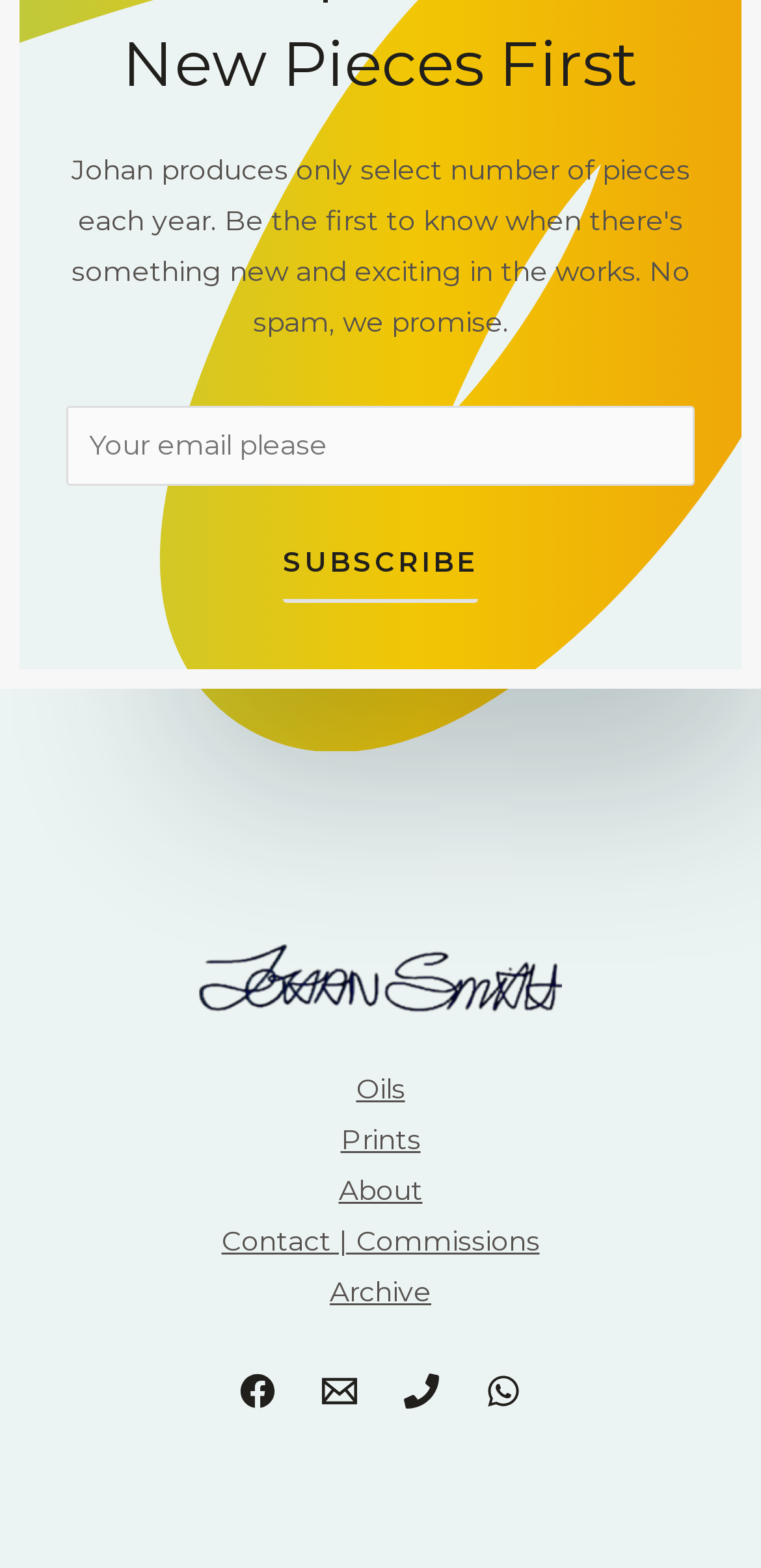Identify the bounding box coordinates for the element that needs to be clicked to fulfill this instruction: "Subscribe to newsletter". Provide the coordinates in the format of four float numbers between 0 and 1: [left, top, right, bottom].

[0.372, 0.334, 0.628, 0.384]